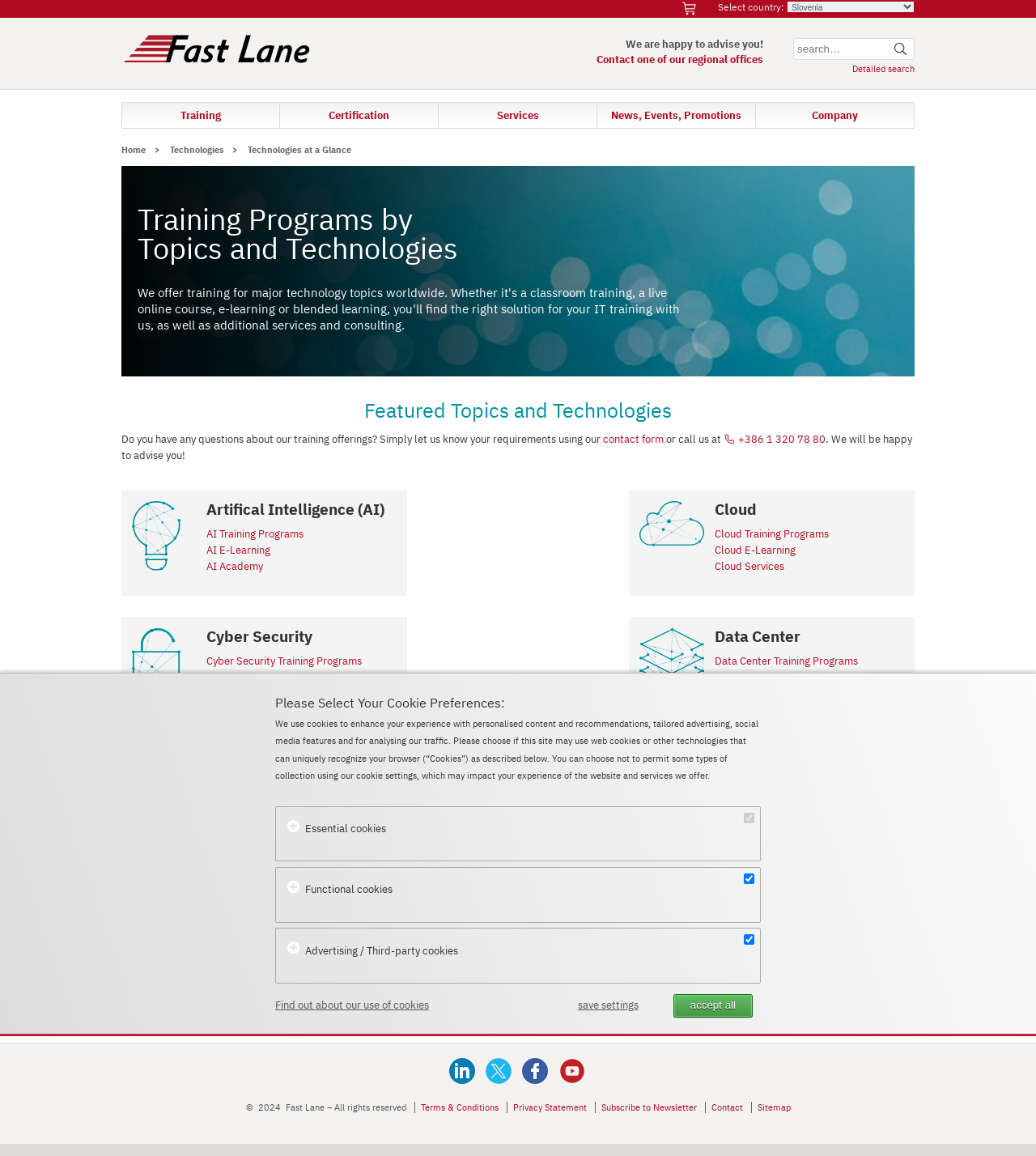Identify and provide the text content of the webpage's primary headline.

Training Programs by
Topics and Technologies